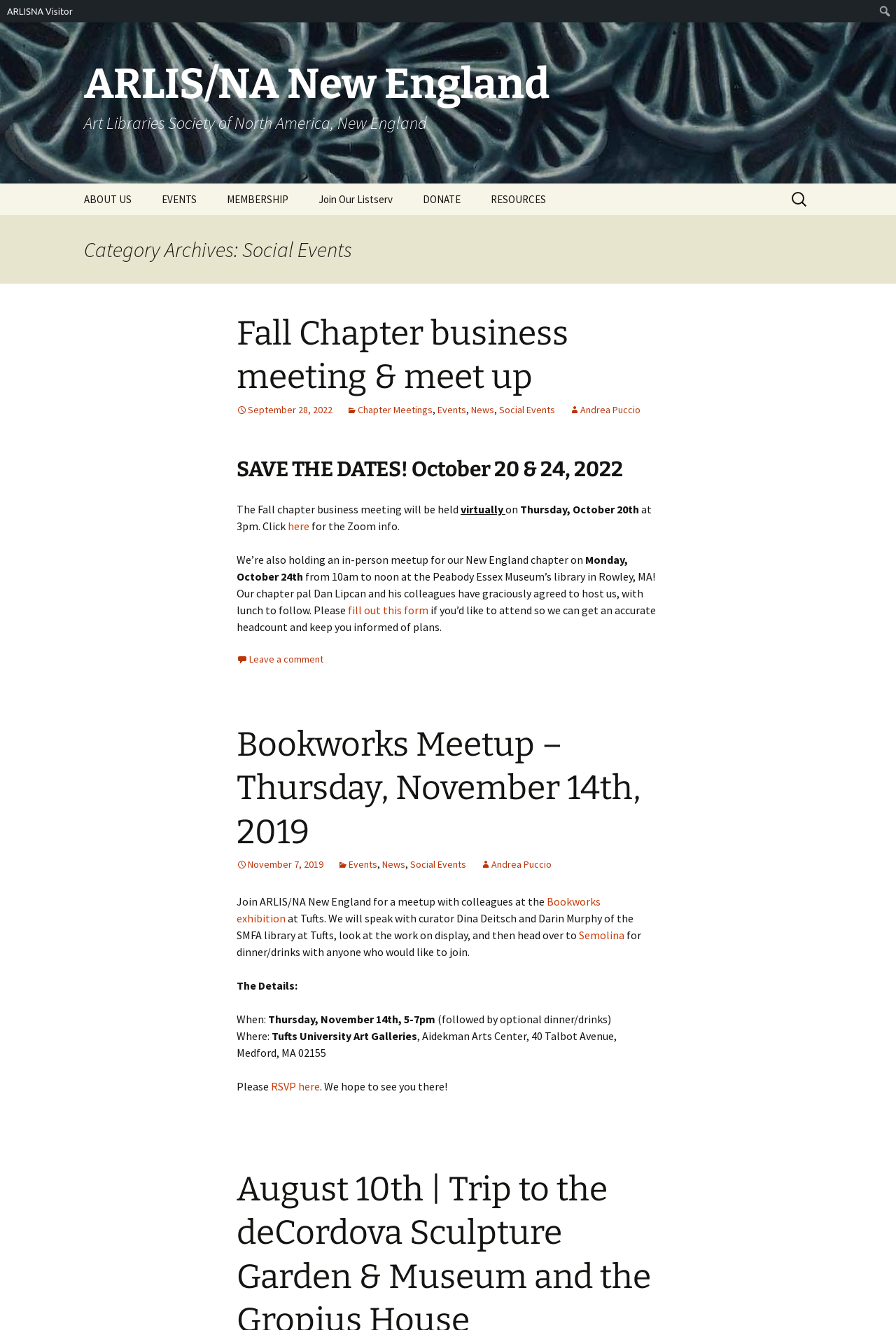Locate the UI element described by 2022 Elmar W. Seibel Scholarship and provide its bounding box coordinates. Use the format (top-left x, top-left y, bottom-right x, bottom-right y) with all values as floating point numbers between 0 and 1.

[0.688, 0.233, 0.845, 0.264]